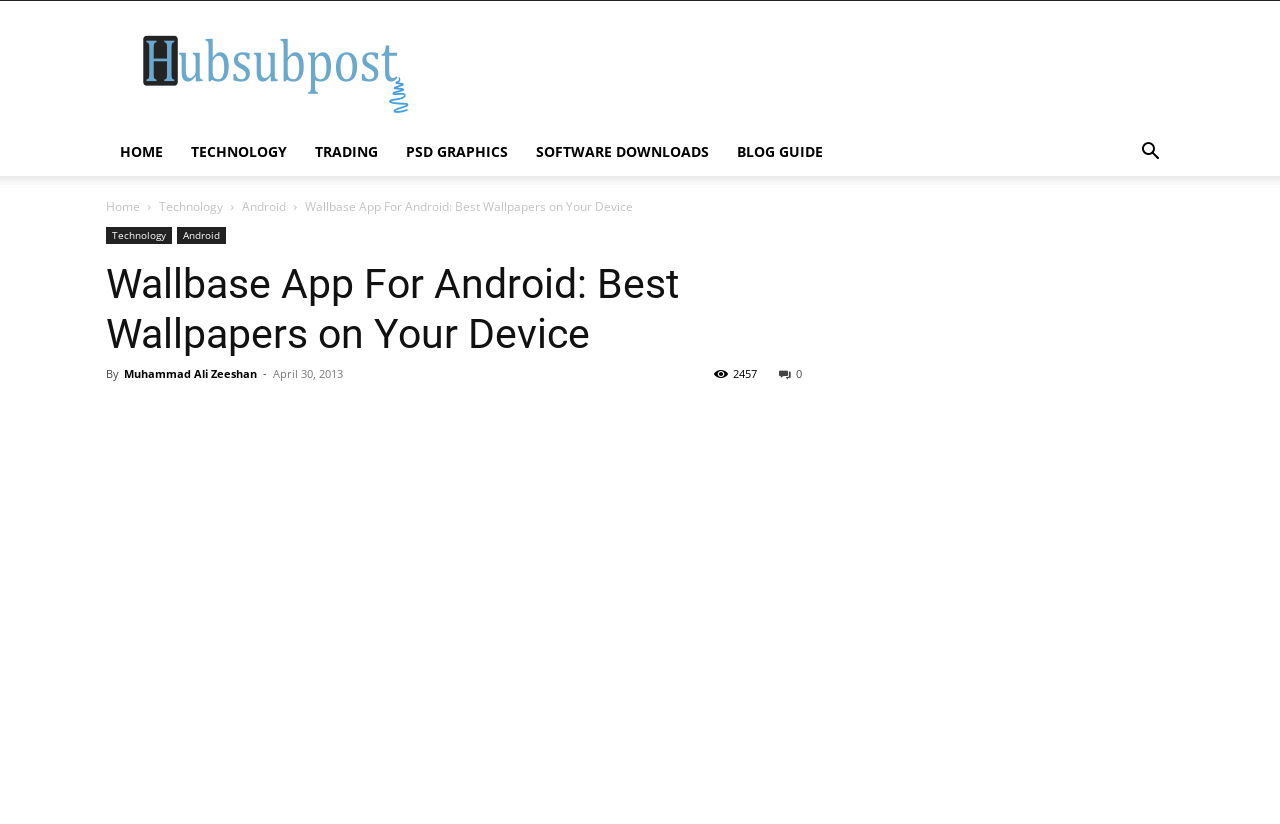Please determine the bounding box coordinates of the section I need to click to accomplish this instruction: "share on social media".

[0.609, 0.444, 0.627, 0.462]